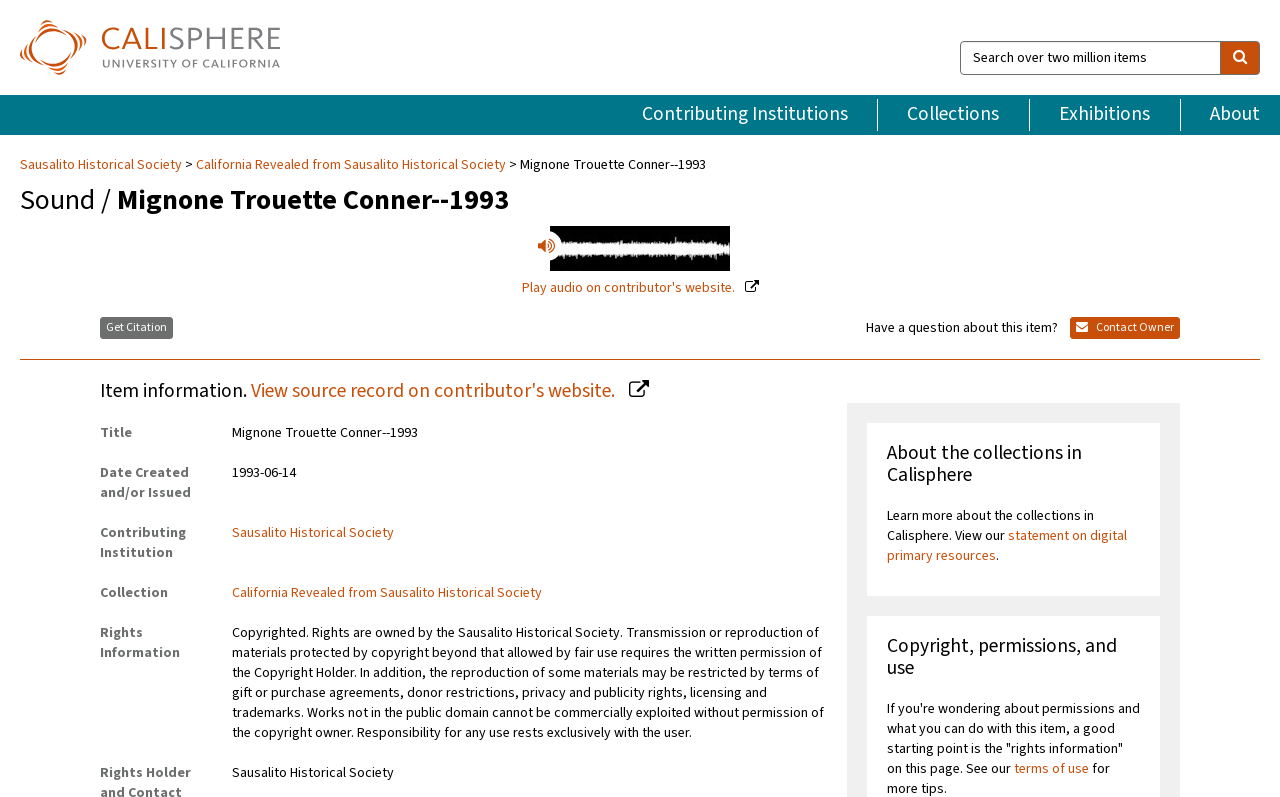What is the rights information of the item?
Using the information from the image, answer the question thoroughly.

I found the answer by looking at the 'Rights Information' section in the item information table, which is located below the 'Sound / Mignone Trouette Conner--1993' heading. The table has several rows, each with a term and a detail. The term 'Rights Information' has a detail that is a long text, and the first word of the text is 'Copyrighted'.